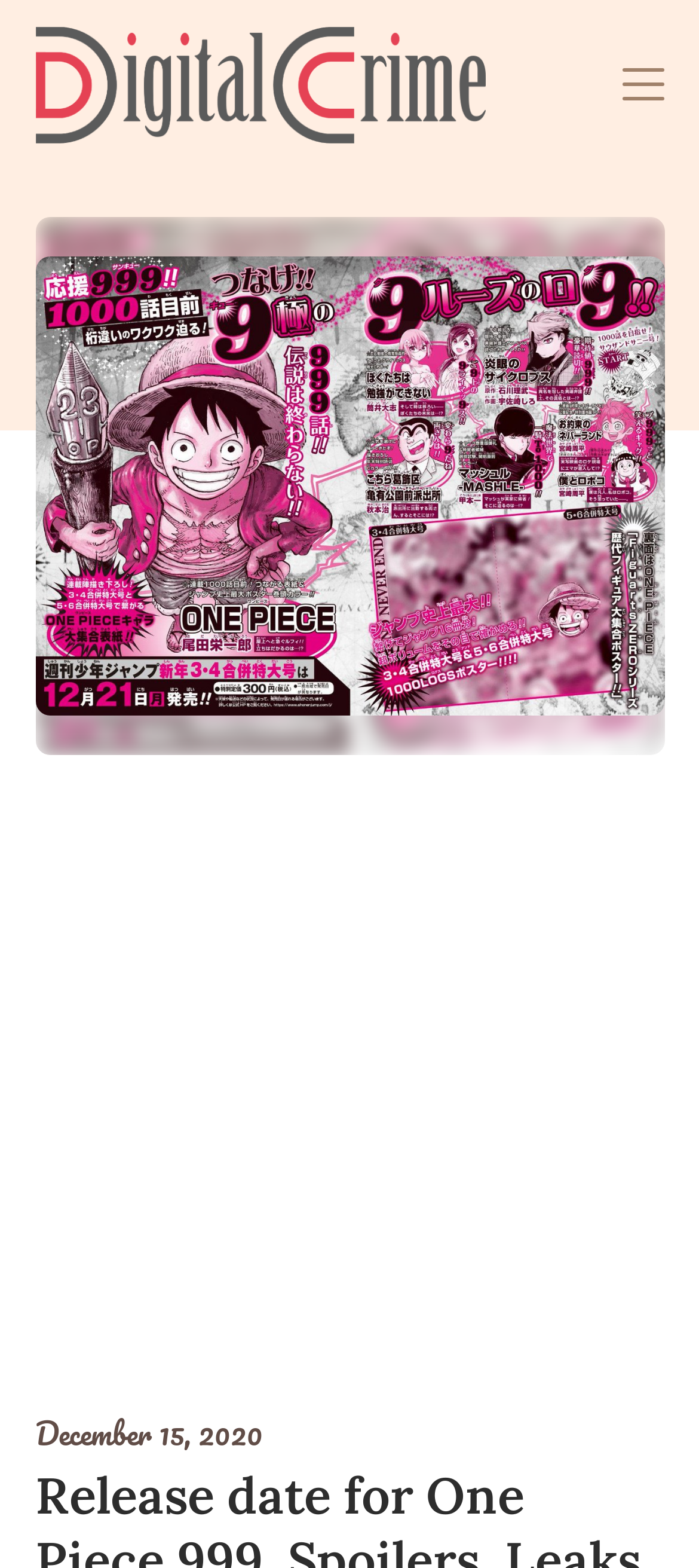Determine the bounding box coordinates of the UI element described below. Use the format (top-left x, top-left y, bottom-right x, bottom-right y) with floating point numbers between 0 and 1: aria-label="Advertisement" name="aswift_1" title="Advertisement"

[0.0, 0.519, 1.0, 0.891]